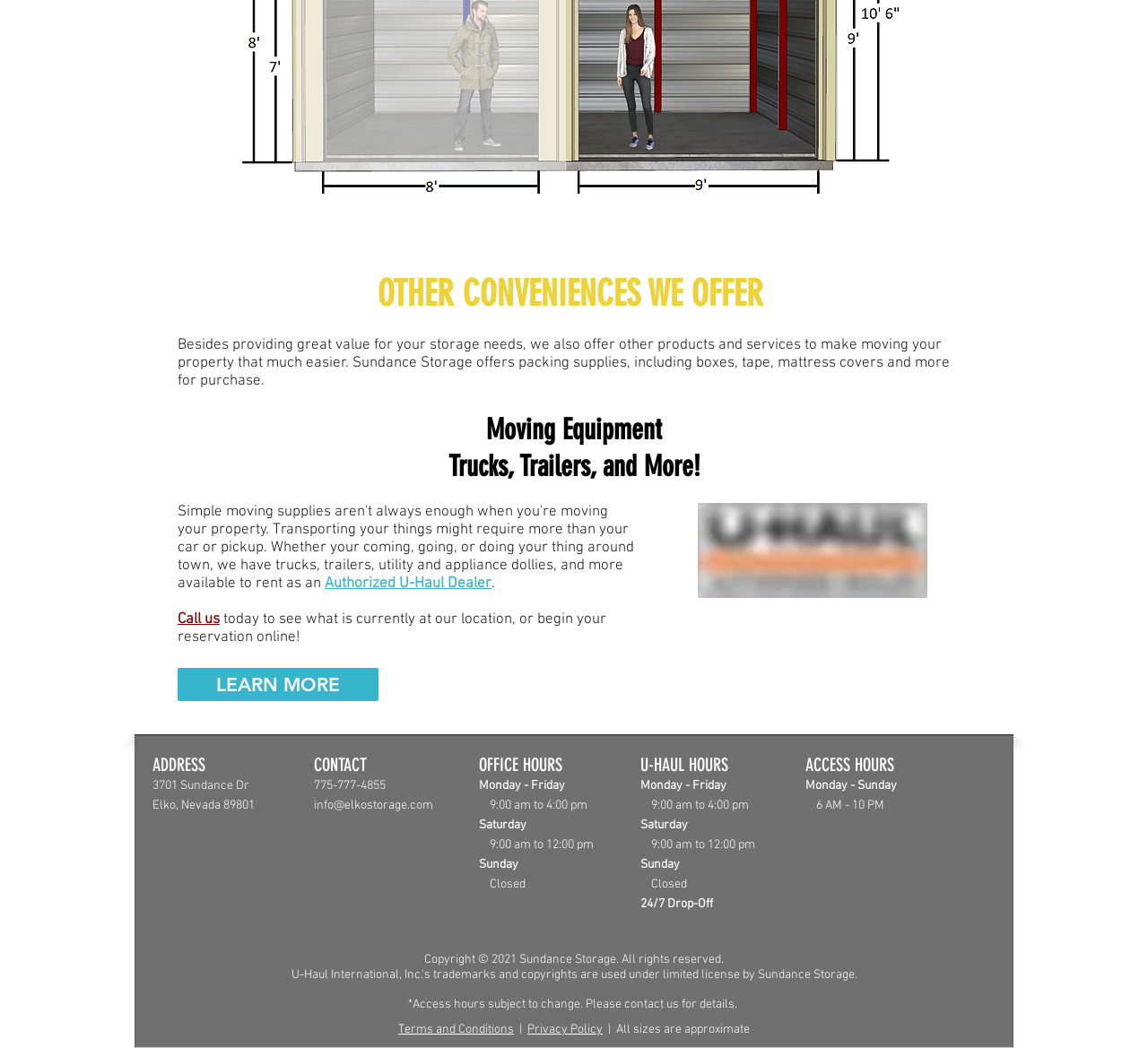Please reply to the following question using a single word or phrase: 
What are the office hours on Saturday?

9:00 am to 12:00 pm